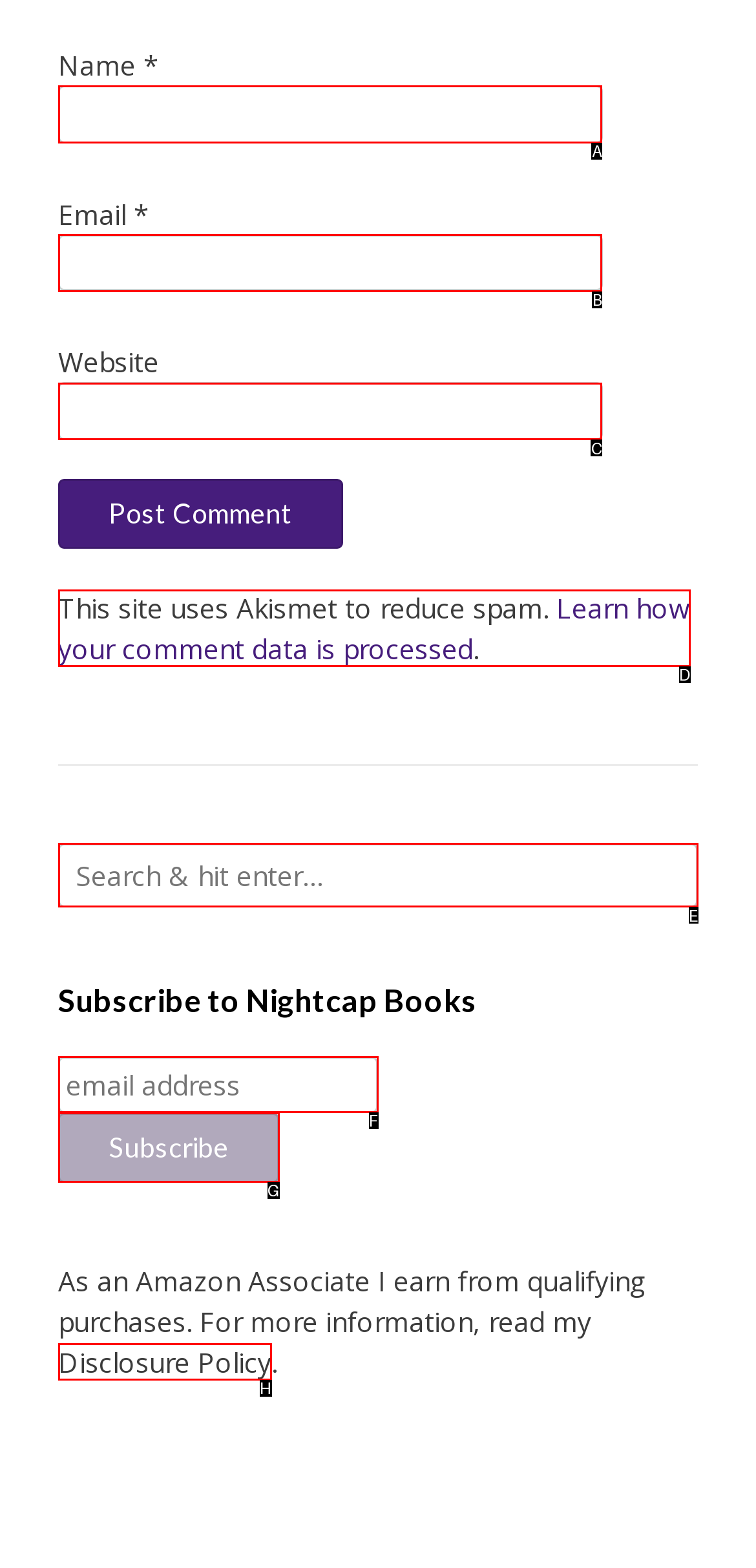Select the letter of the option that should be clicked to achieve the specified task: Learn how your comment data is processed. Respond with just the letter.

D